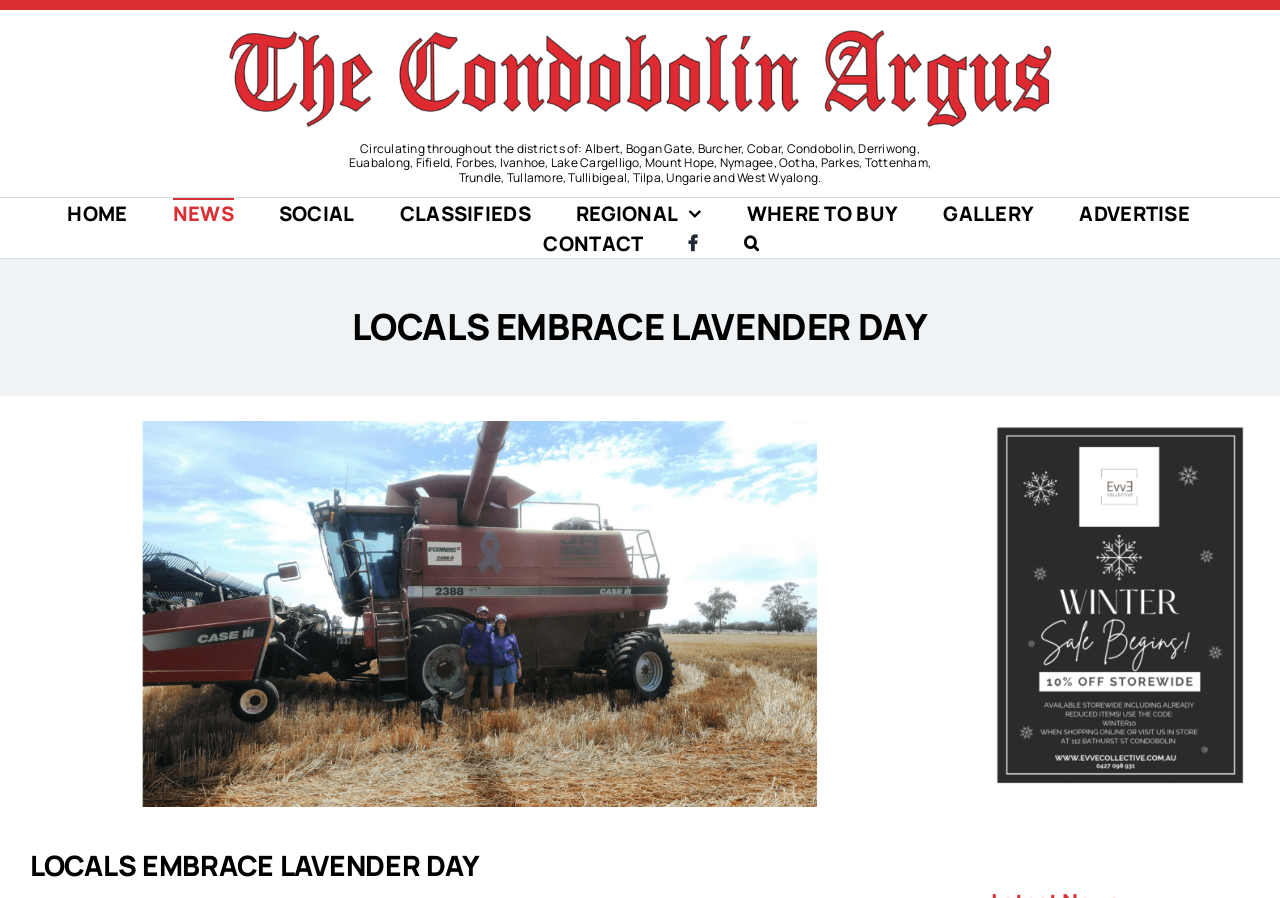Find and indicate the bounding box coordinates of the region you should select to follow the given instruction: "Click on 'Cheater.fun'".

None